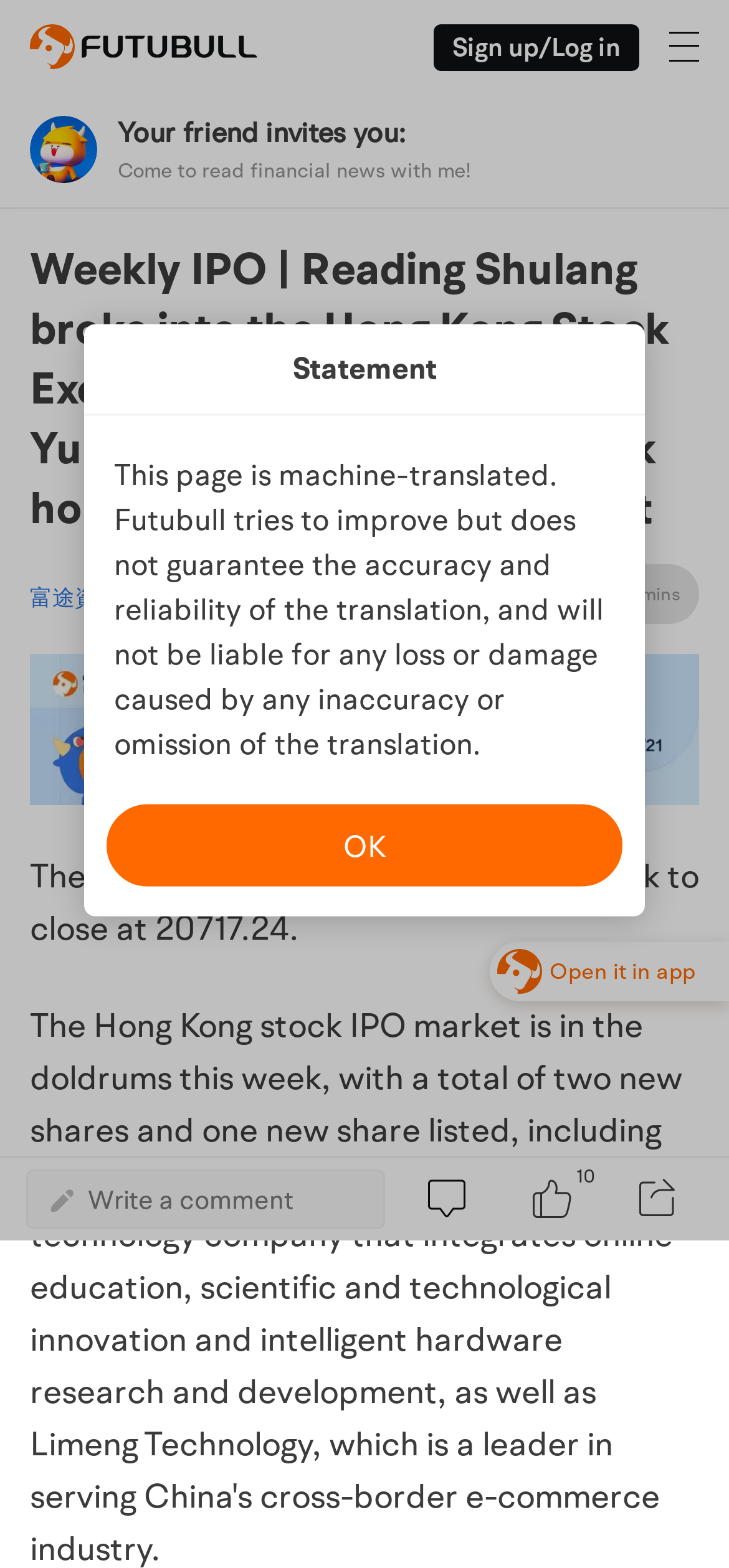Find the primary header on the webpage and provide its text.

Weekly IPO | Reading Shulang broke into the Hong Kong Stock Exchange three times, and Yunkang Group became a dark horse on this year's IPO circuit